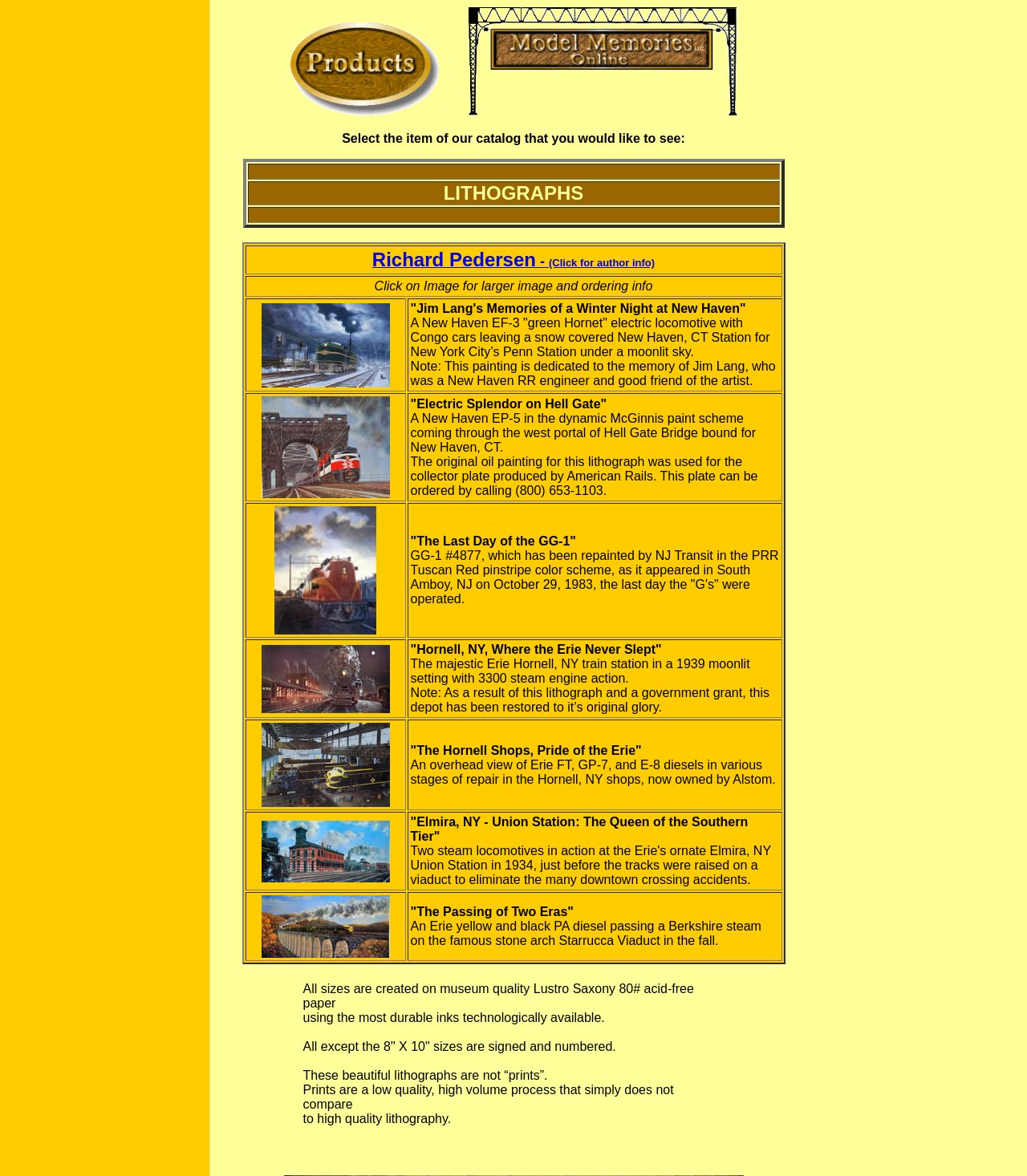Construct a thorough caption encompassing all aspects of the webpage.

The webpage is a product page for Model Memories, featuring a collection of lithographs related to trains and railroads. At the top of the page, there is a picture banner and a Model Memories banner, followed by a brief instruction to select an item from the catalog.

Below the banners, there is a table with a single row and column, containing a grid cell with no text. This is followed by another table with multiple rows, each containing a grid cell with a link and an image, as well as a descriptive text about a specific lithograph. There are a total of 9 rows in this table, each showcasing a different lithograph.

The lithographs are presented in a consistent format, with the image on the left and the descriptive text on the right. The images are of various sizes, but they are all roughly rectangular in shape and are positioned near the top of their respective grid cells. The descriptive texts are detailed and provide information about the scene depicted in the lithograph, including the location, the type of train, and the era in which it was set.

At the bottom of the page, there is a layout table with a single row and column, containing a block of text that describes the quality and production process of the lithographs. The text is divided into several paragraphs and provides information about the paper, inks, and signing process used to create the lithographs.